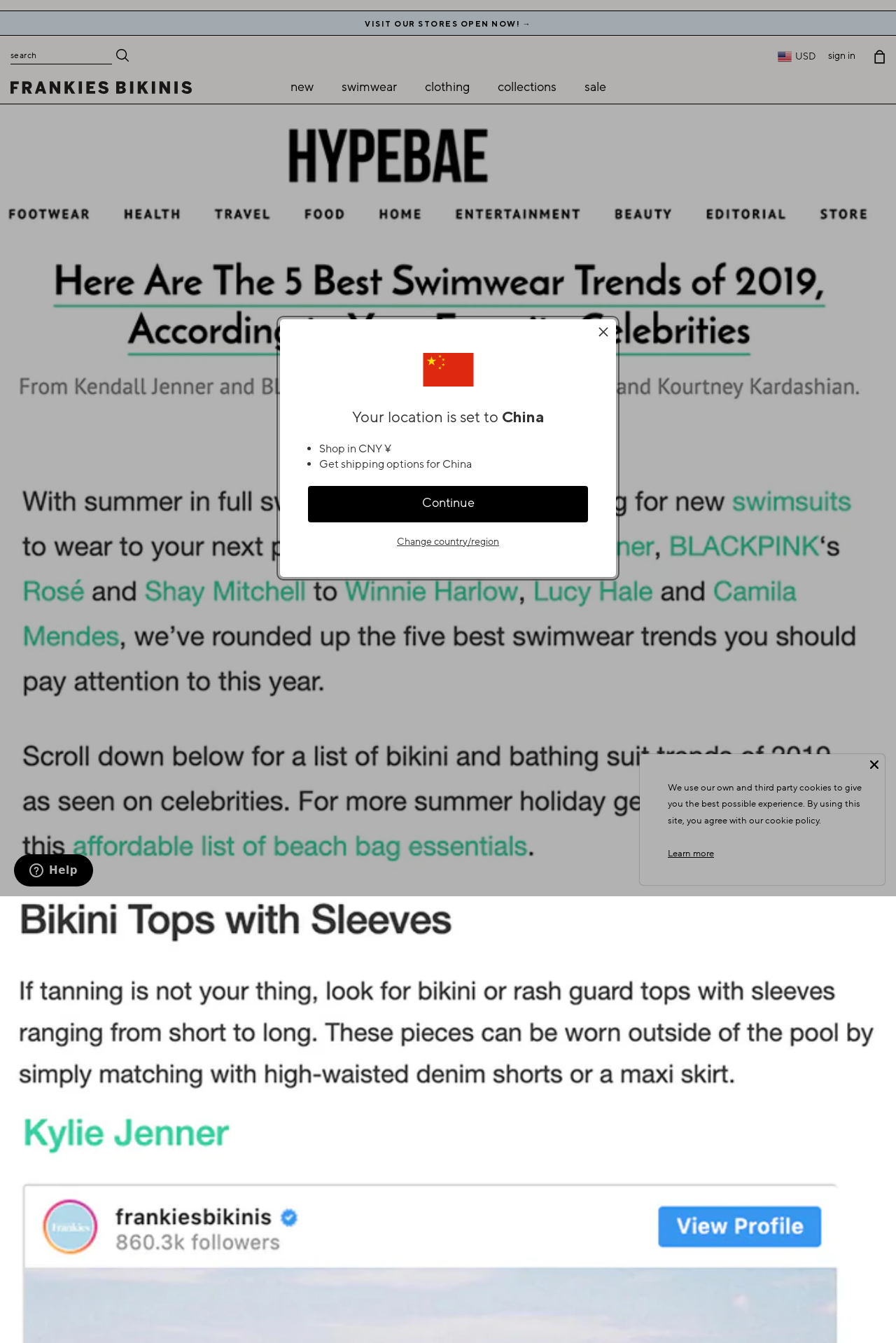Please determine the bounding box coordinates for the element that should be clicked to follow these instructions: "select a country".

[0.863, 0.032, 0.916, 0.053]